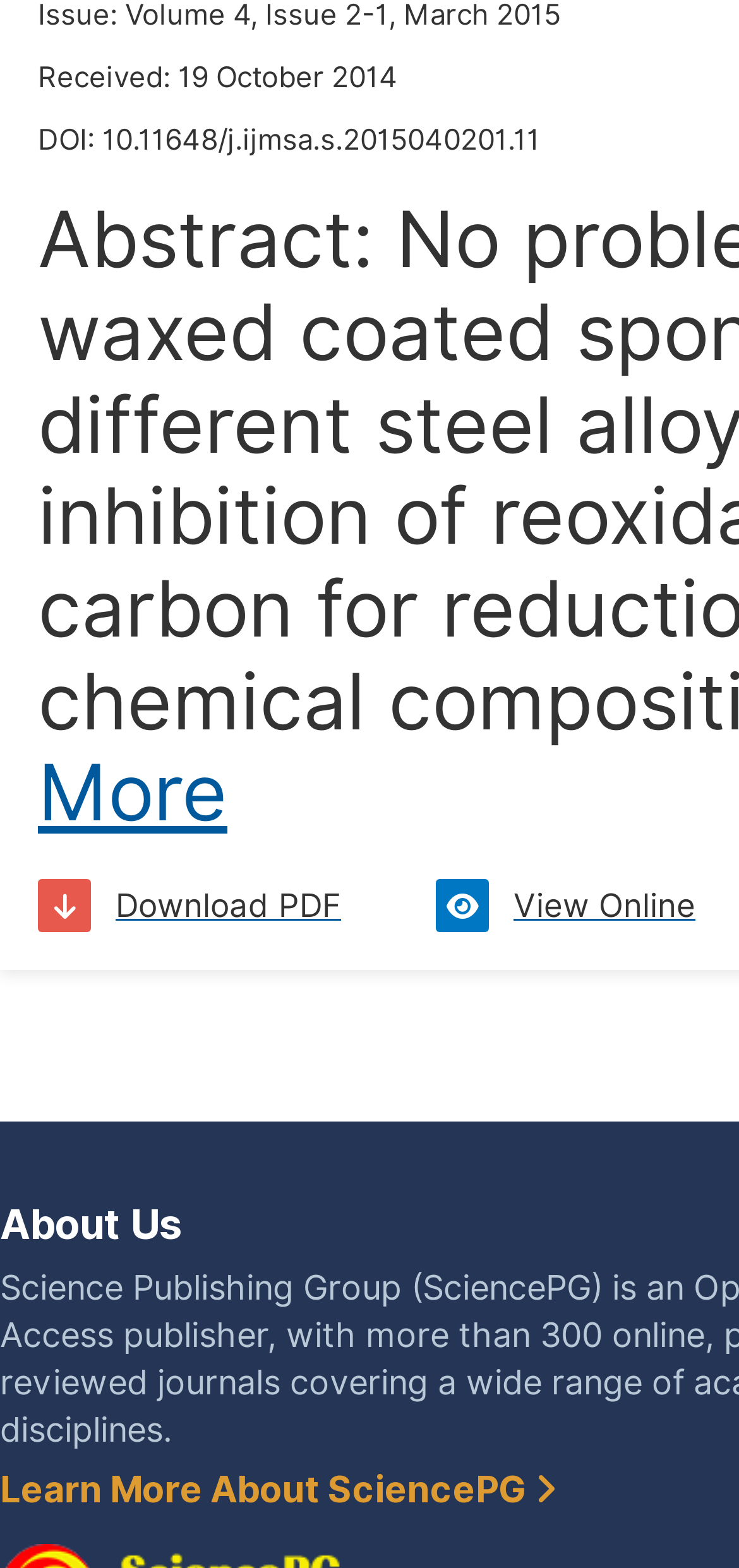What is the DOI of the article?
Please provide a single word or phrase as your answer based on the image.

10.11648/j.ijmsa.s.2015040201.11